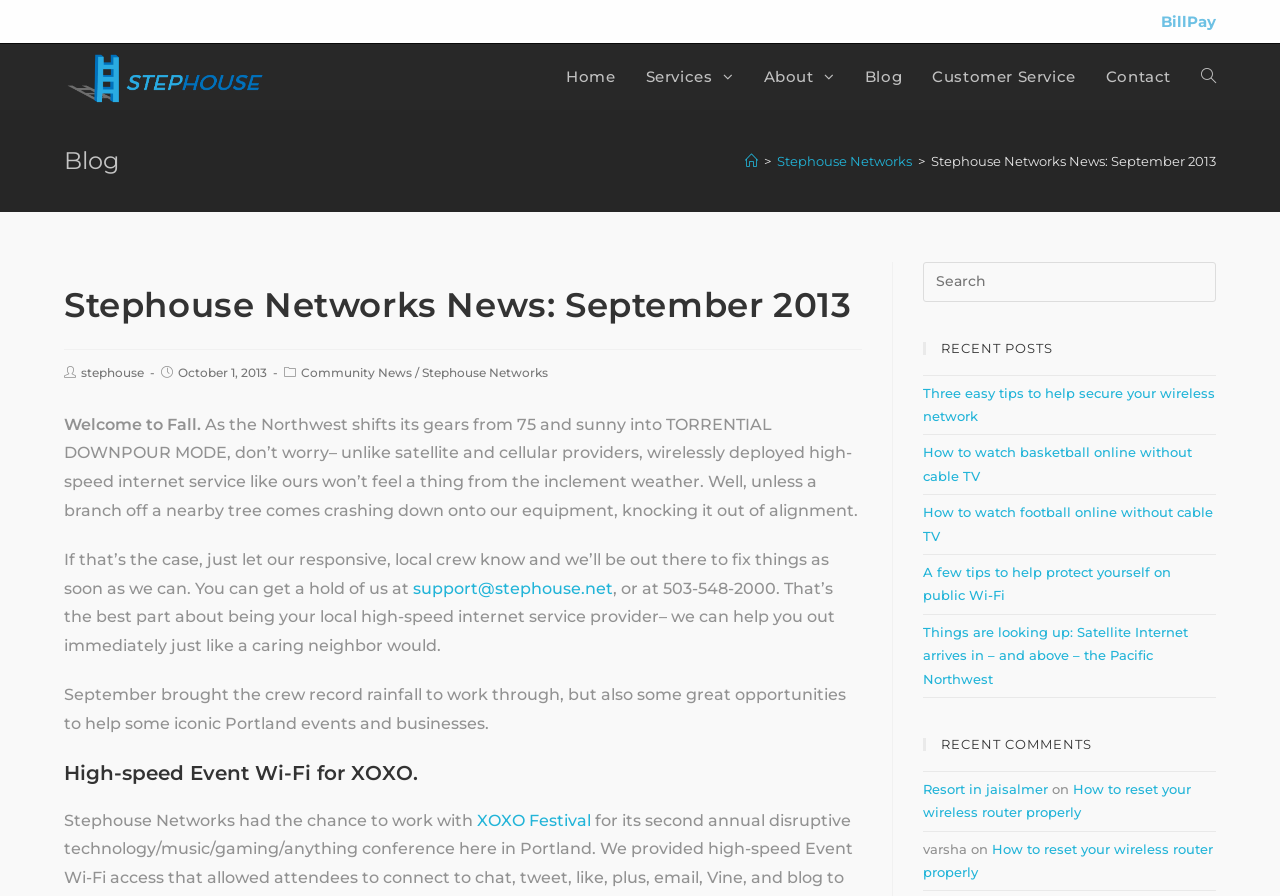Locate the bounding box coordinates of the area where you should click to accomplish the instruction: "Search for something".

[0.721, 0.292, 0.95, 0.337]